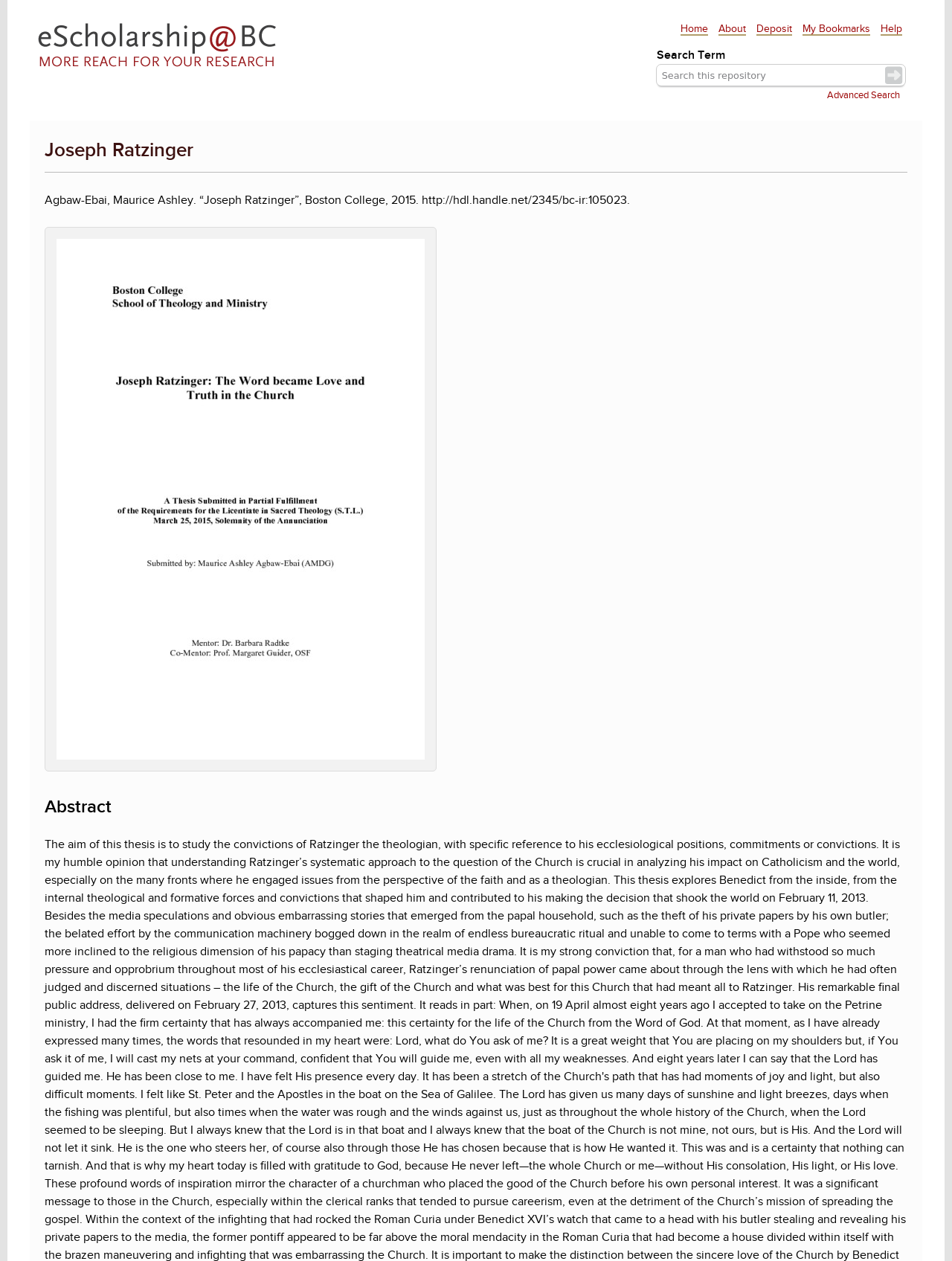Please use the details from the image to answer the following question comprehensively:
How many navigation links are at the top of the page?

The webpage has six link elements at the top of the page, namely 'Home', 'About', 'Deposit', 'My Bookmarks', 'Help', and another 'Home' link, which suggests that there are six navigation links at the top of the page.